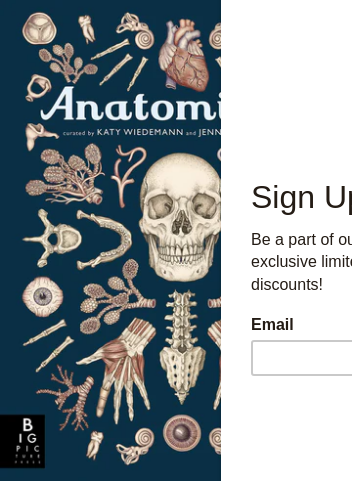Outline with detail what the image portrays.

The image features the cover of "Anatomicum," curated by Katy Wiedemann and Jennifer Z. Paxton. Set against a deep blue background, the cover showcases intricate illustrations of various anatomical structures, including a human skull, heart, and skeletal elements, along with botanical illustrations. The title "Anatomicum" is prominently displayed at the top in a bold, attractive font. This captivating design reflects the book's focus on engaging readers with the wonders of anatomy in an artistic manner. Additionally, a call-to-action for signing up for exclusive discounts is presented at the bottom, encouraging visitors to stay connected with the publication. The book is published by Big Picture Press, aimed at fostering curiosity and understanding of anatomy for its readers.